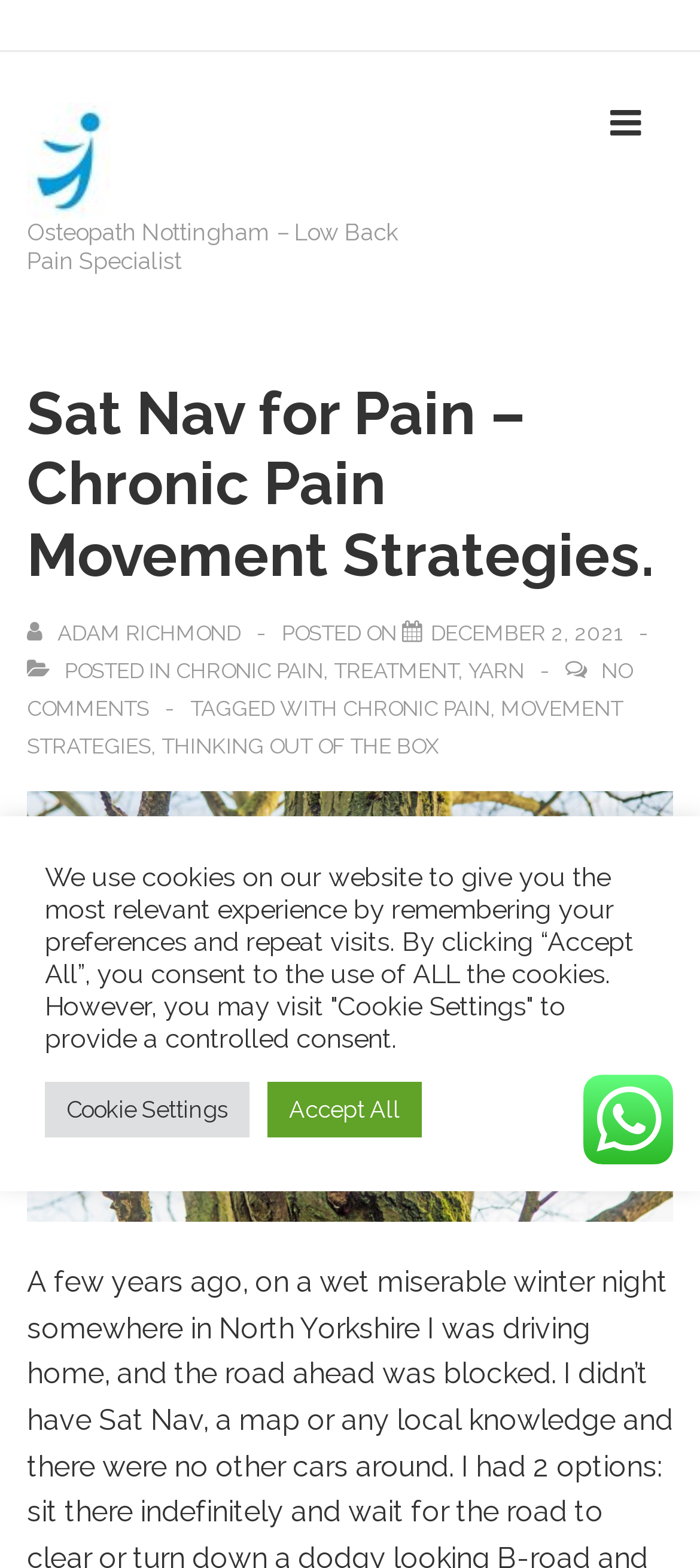Please identify the bounding box coordinates of the element on the webpage that should be clicked to follow this instruction: "Click the MENU button". The bounding box coordinates should be given as four float numbers between 0 and 1, formatted as [left, top, right, bottom].

[0.833, 0.049, 0.956, 0.105]